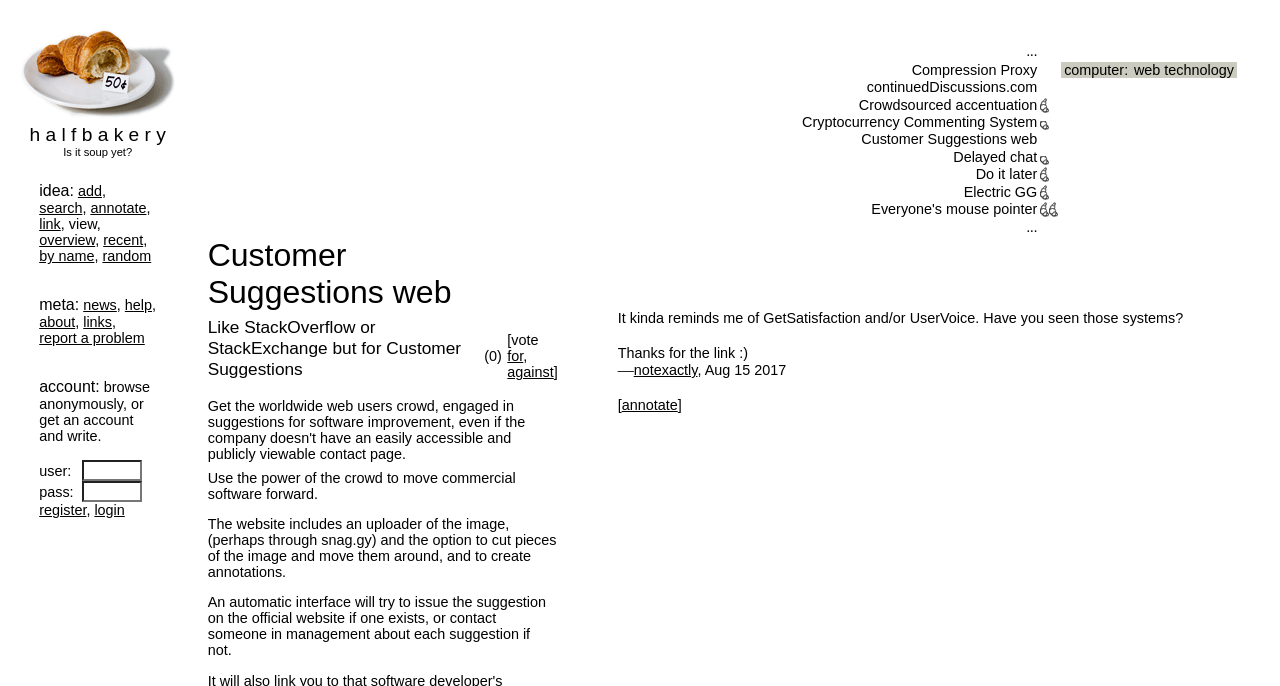Find the bounding box coordinates for the area you need to click to carry out the instruction: "search for something". The coordinates should be four float numbers between 0 and 1, indicated as [left, top, right, bottom].

[0.031, 0.292, 0.064, 0.315]